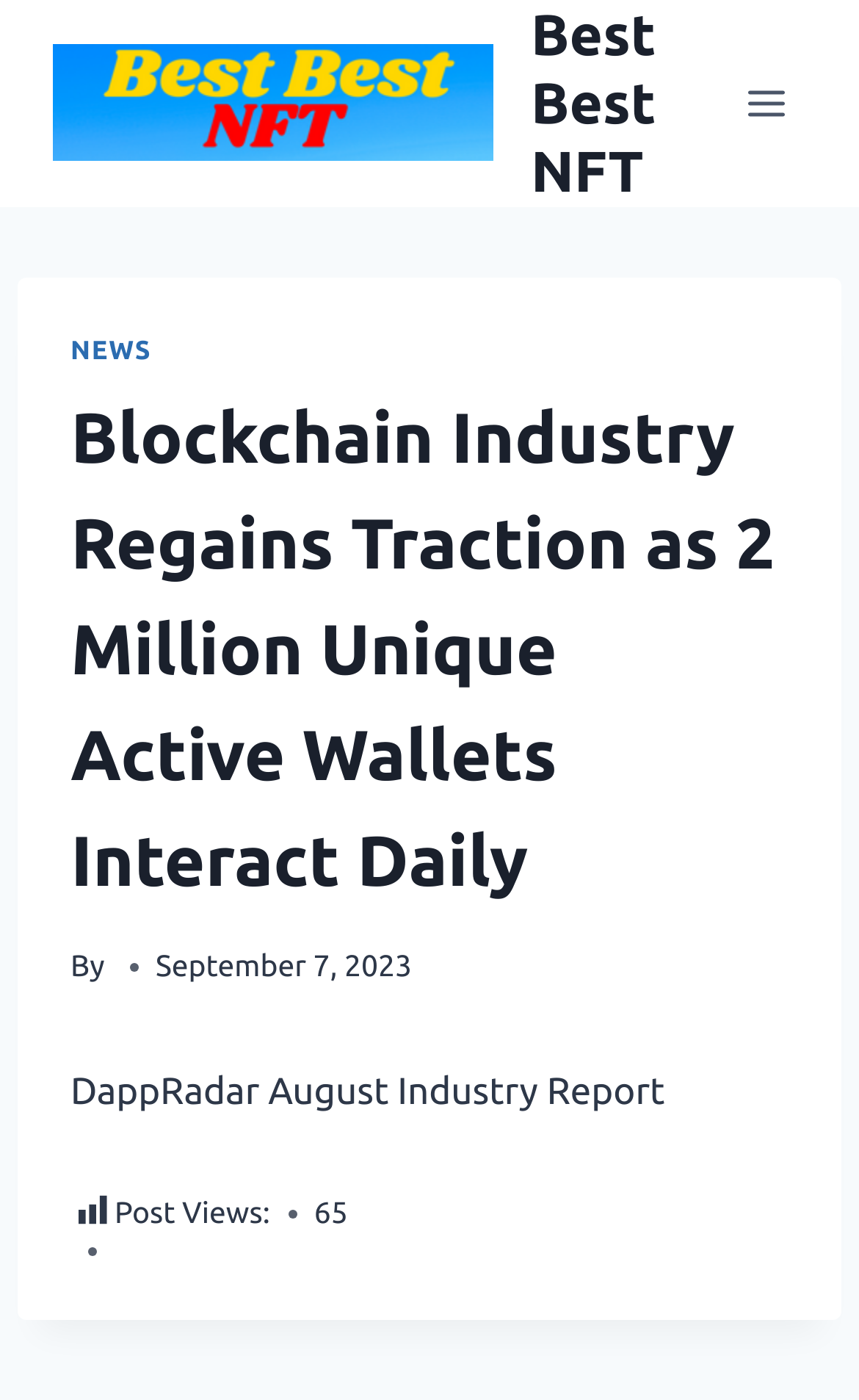What is the name of the report?
Offer a detailed and exhaustive answer to the question.

The name of the report is mentioned in the StaticText element, which is 'DappRadar August Industry Report'.